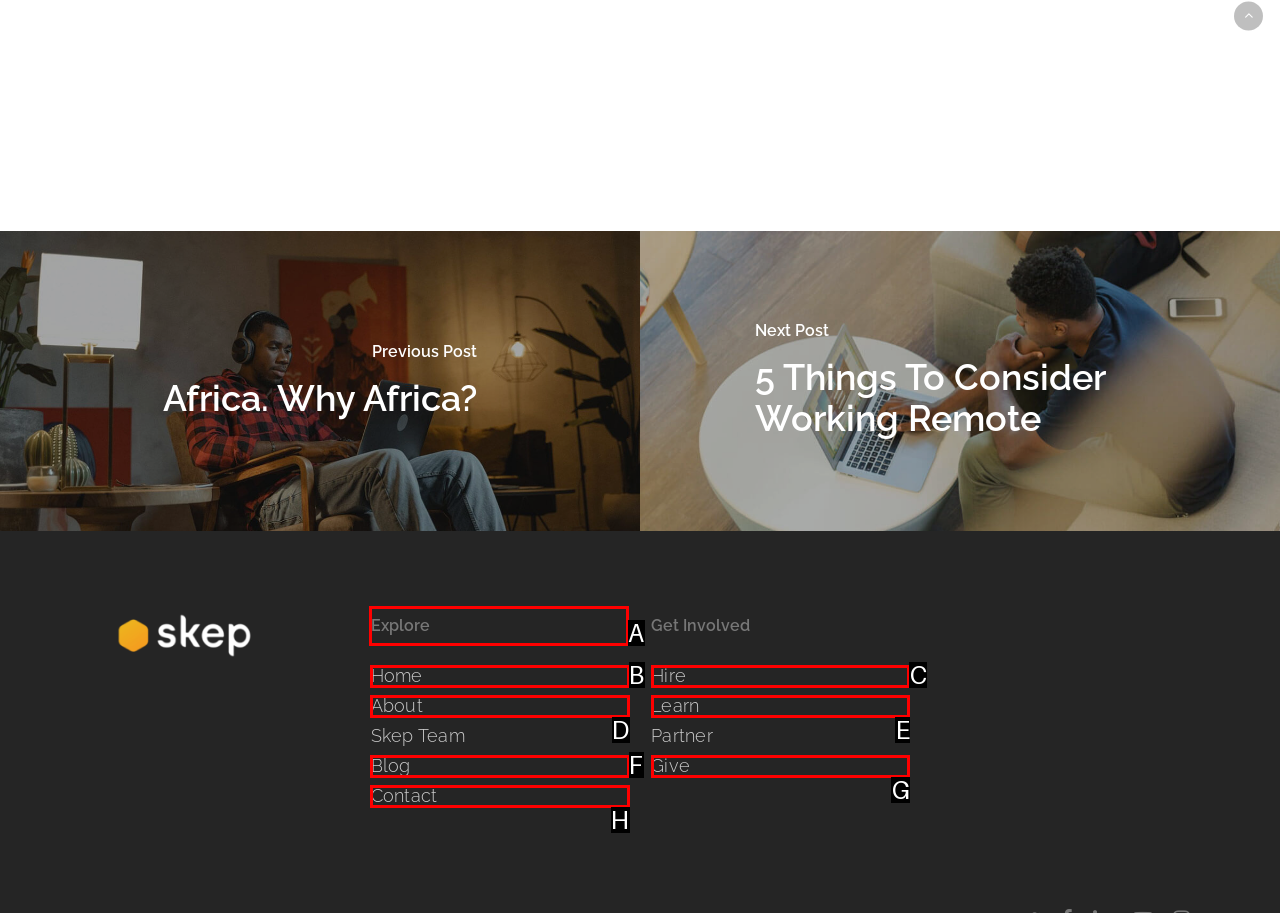Select the appropriate letter to fulfill the given instruction: Explore the website
Provide the letter of the correct option directly.

A